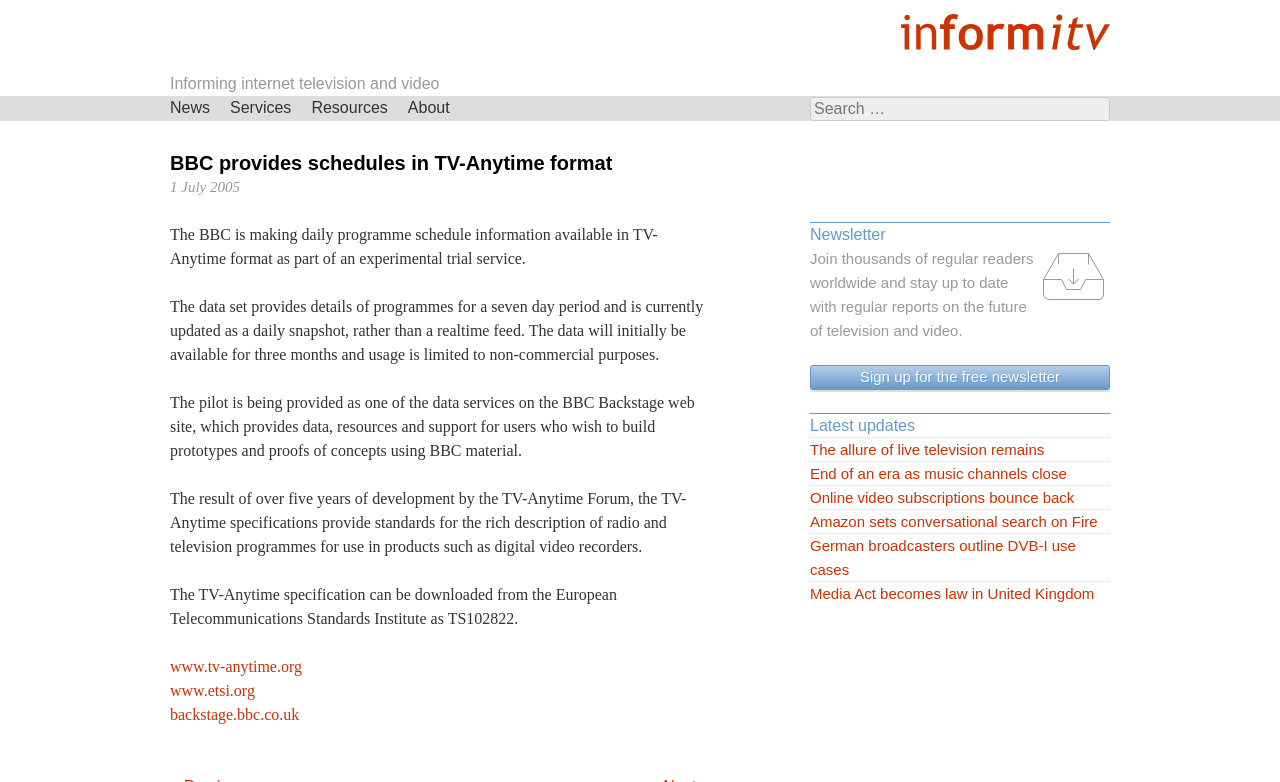Provide the bounding box coordinates for the area that should be clicked to complete the instruction: "Go to News".

[0.125, 0.123, 0.172, 0.153]